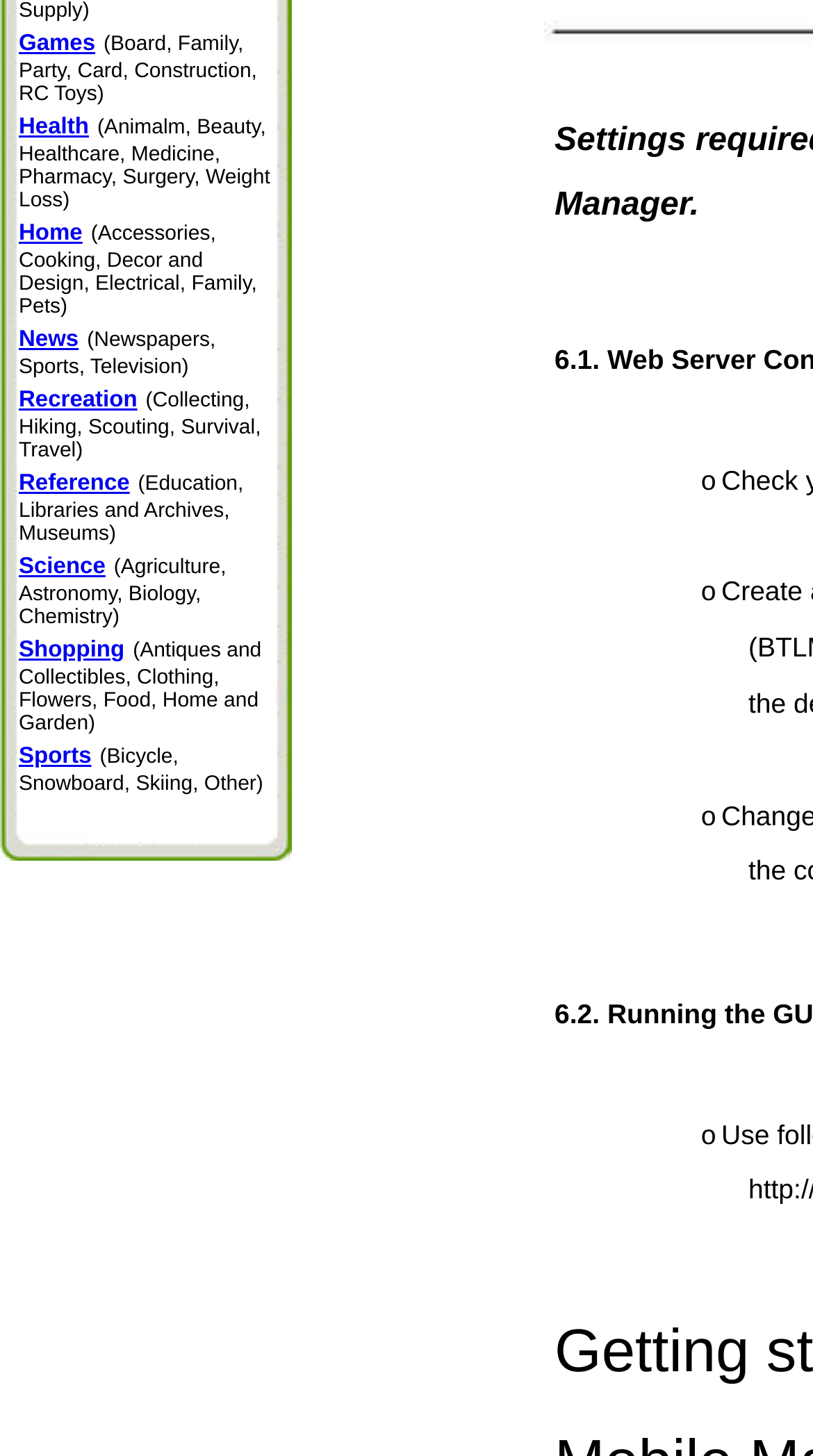Determine the bounding box coordinates for the UI element with the following description: "(Newspapers, Sports, Television)". The coordinates should be four float numbers between 0 and 1, represented as [left, top, right, bottom].

[0.023, 0.226, 0.265, 0.26]